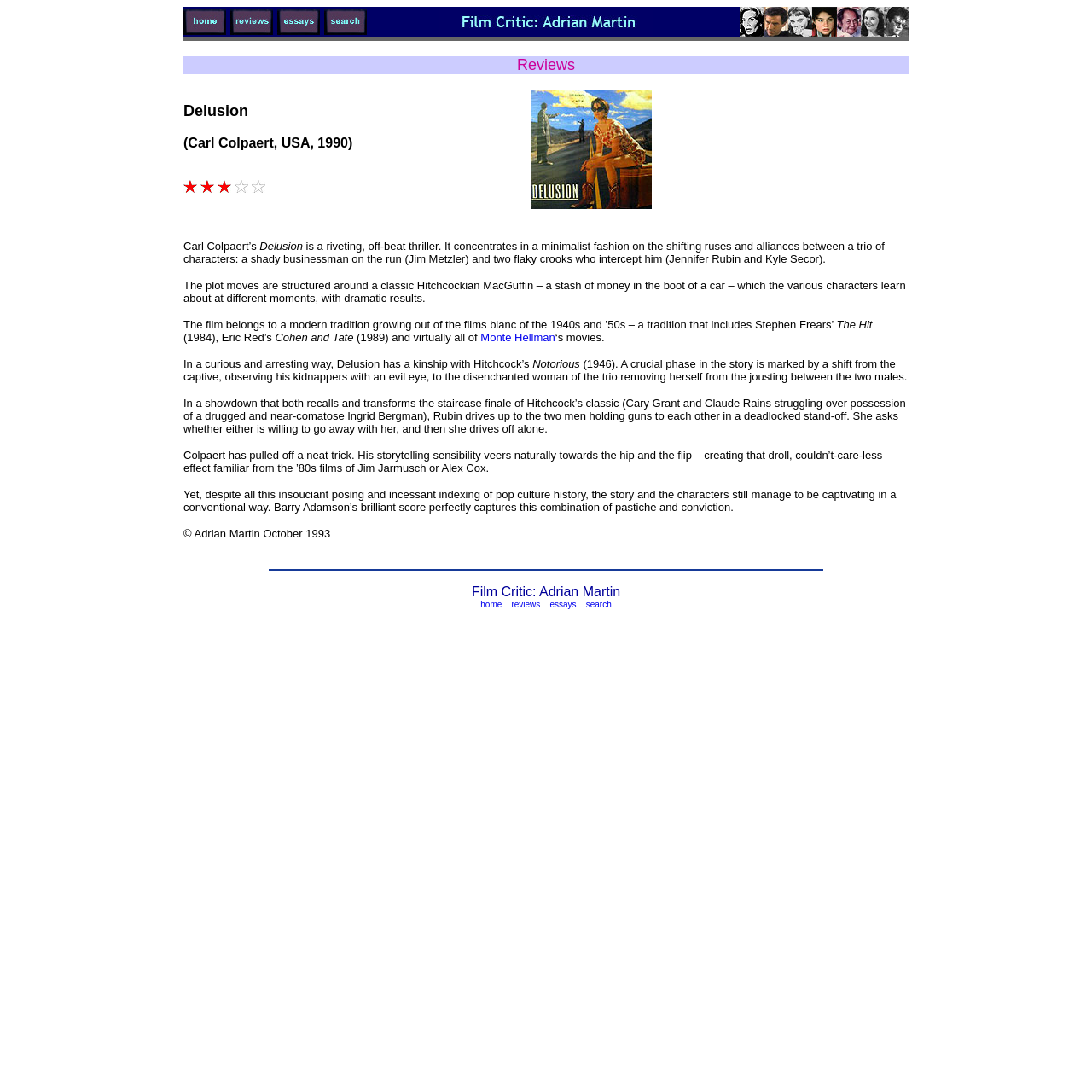Answer in one word or a short phrase: 
How many images are present in the top navigation bar?

4